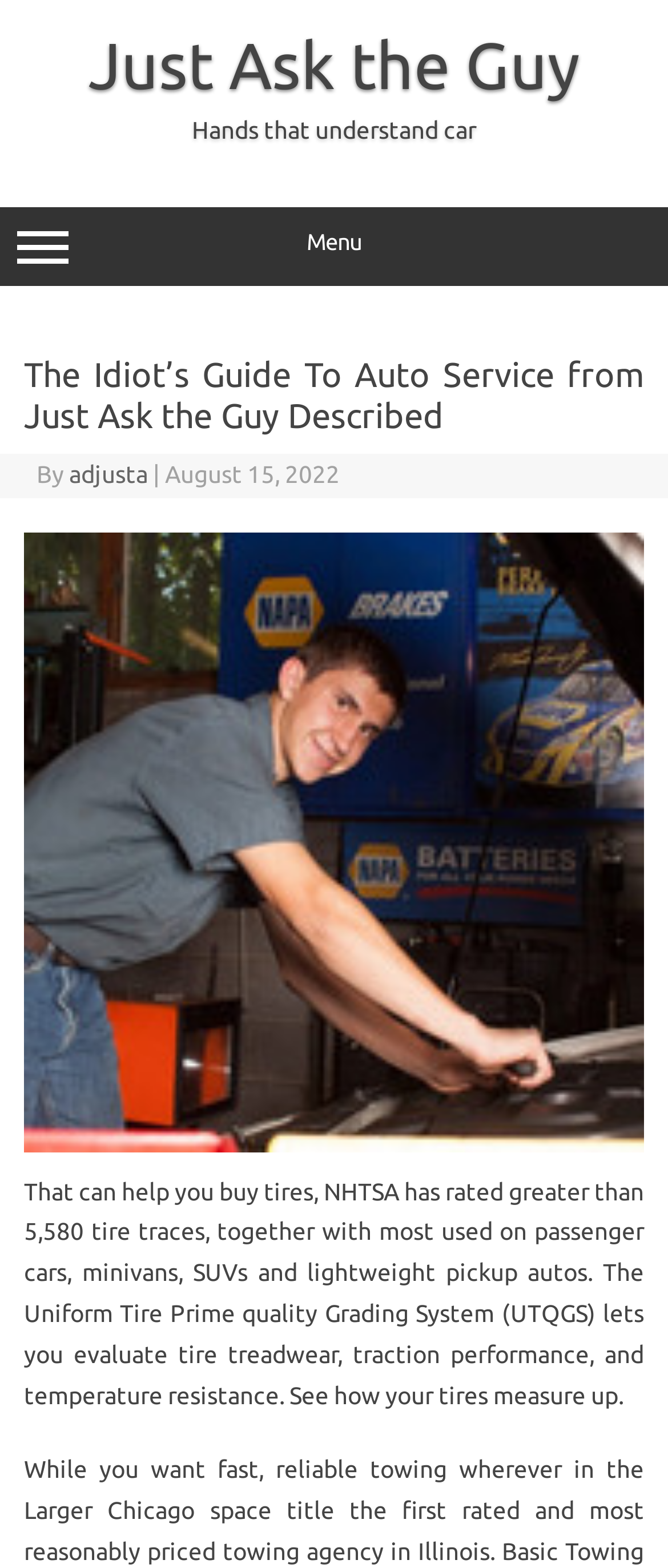Using the elements shown in the image, answer the question comprehensively: What is the name of the author?

The author's name can be found in the header section of the webpage, where it says 'By adjusta'.